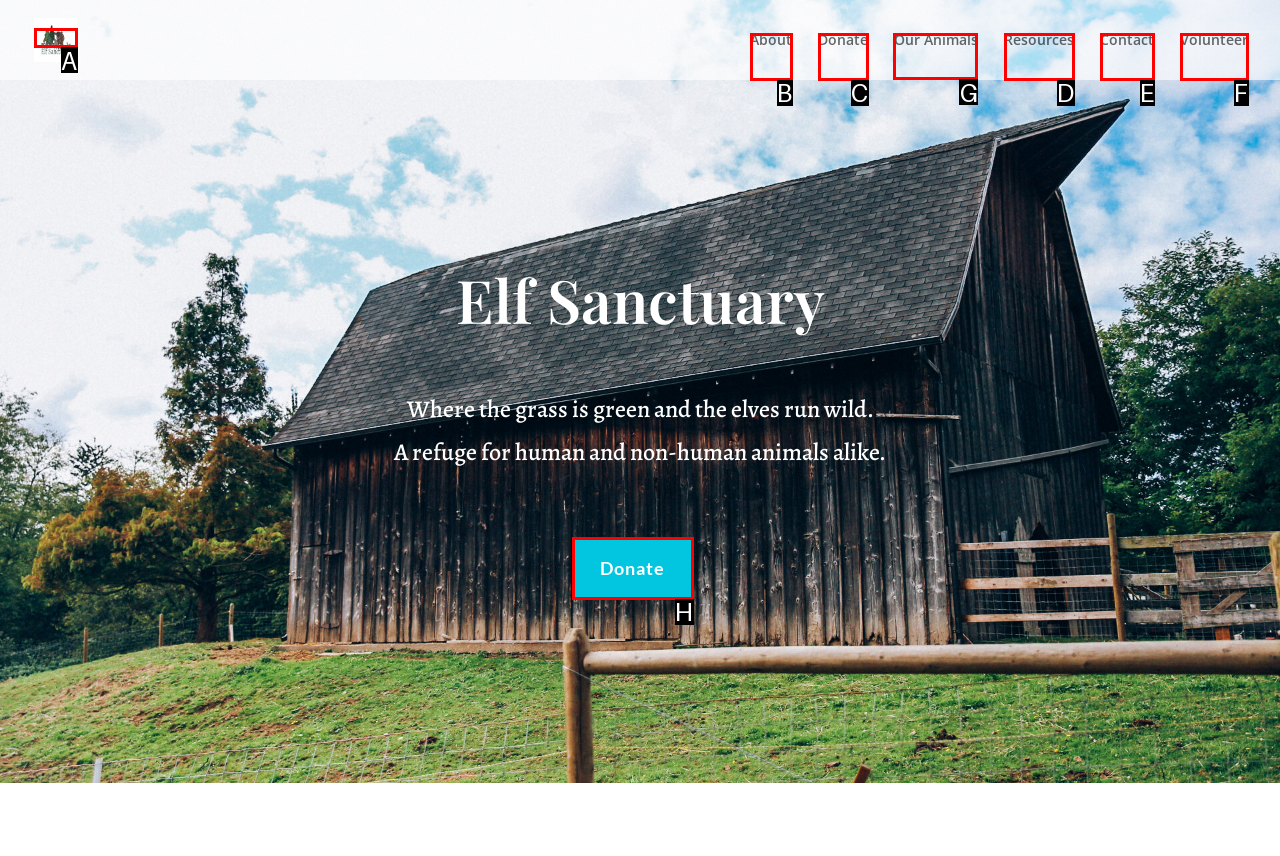Identify the correct HTML element to click to accomplish this task: learn about the animals
Respond with the letter corresponding to the correct choice.

G